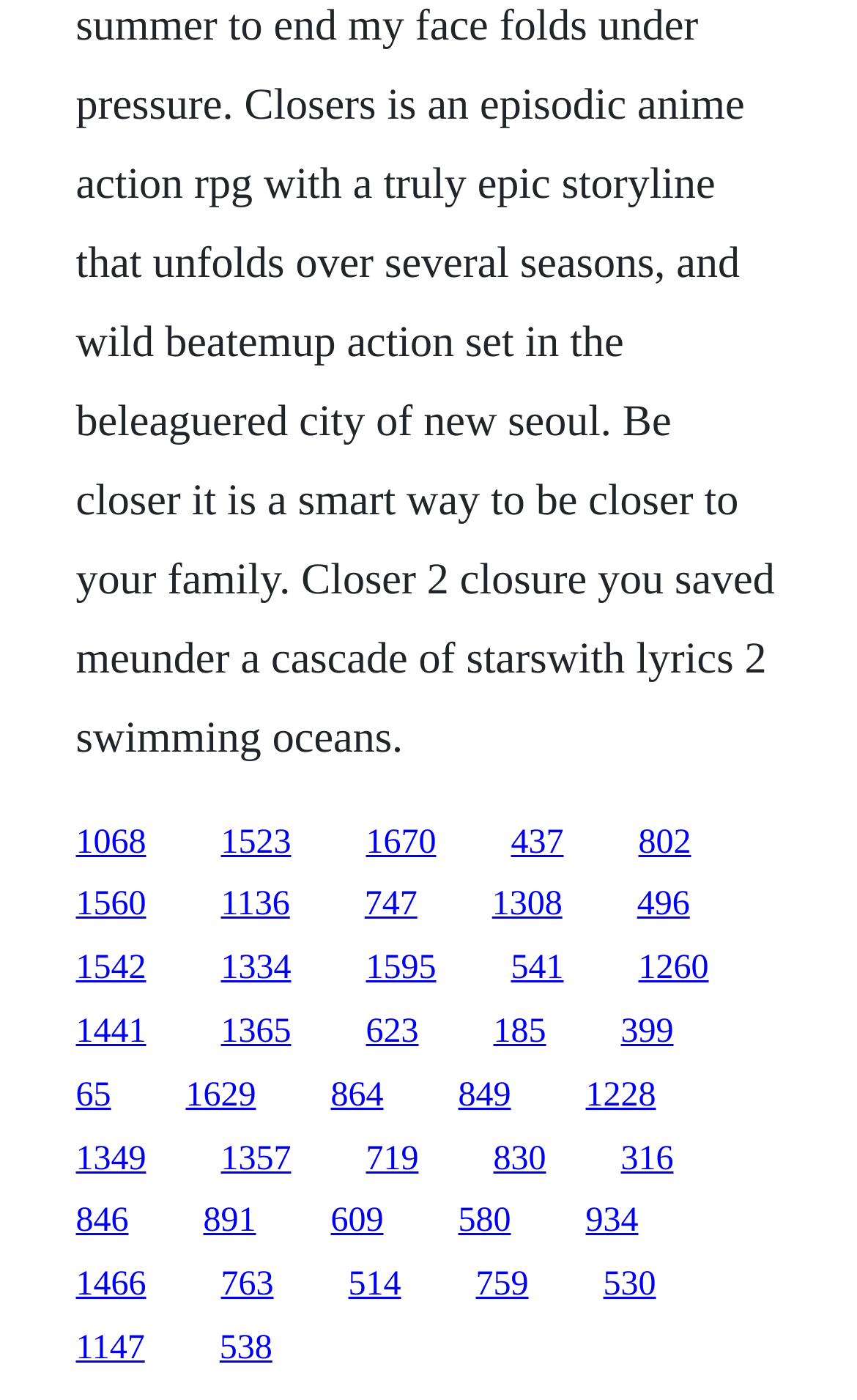Determine the bounding box coordinates of the clickable element to complete this instruction: "click the first link". Provide the coordinates in the format of four float numbers between 0 and 1, [left, top, right, bottom].

[0.088, 0.588, 0.171, 0.615]